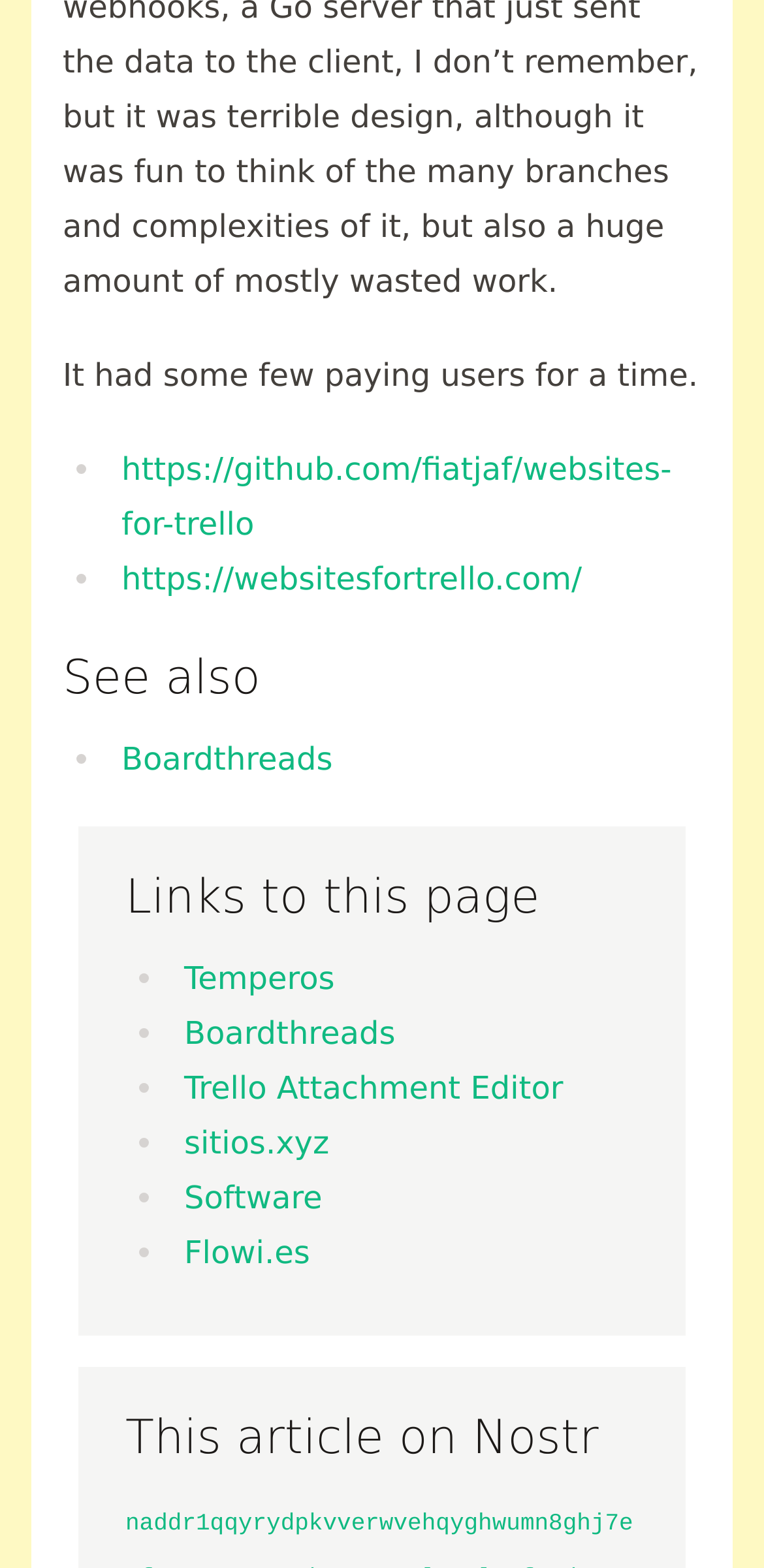Refer to the image and answer the question with as much detail as possible: What is the purpose of the links in the 'Links to this page' section?

The 'Links to this page' section contains a list of links to other websites, including Temperos, Boardthreads, and others. These links are likely providing references or citations to support the information presented on the webpage, or to acknowledge the sources of the content.